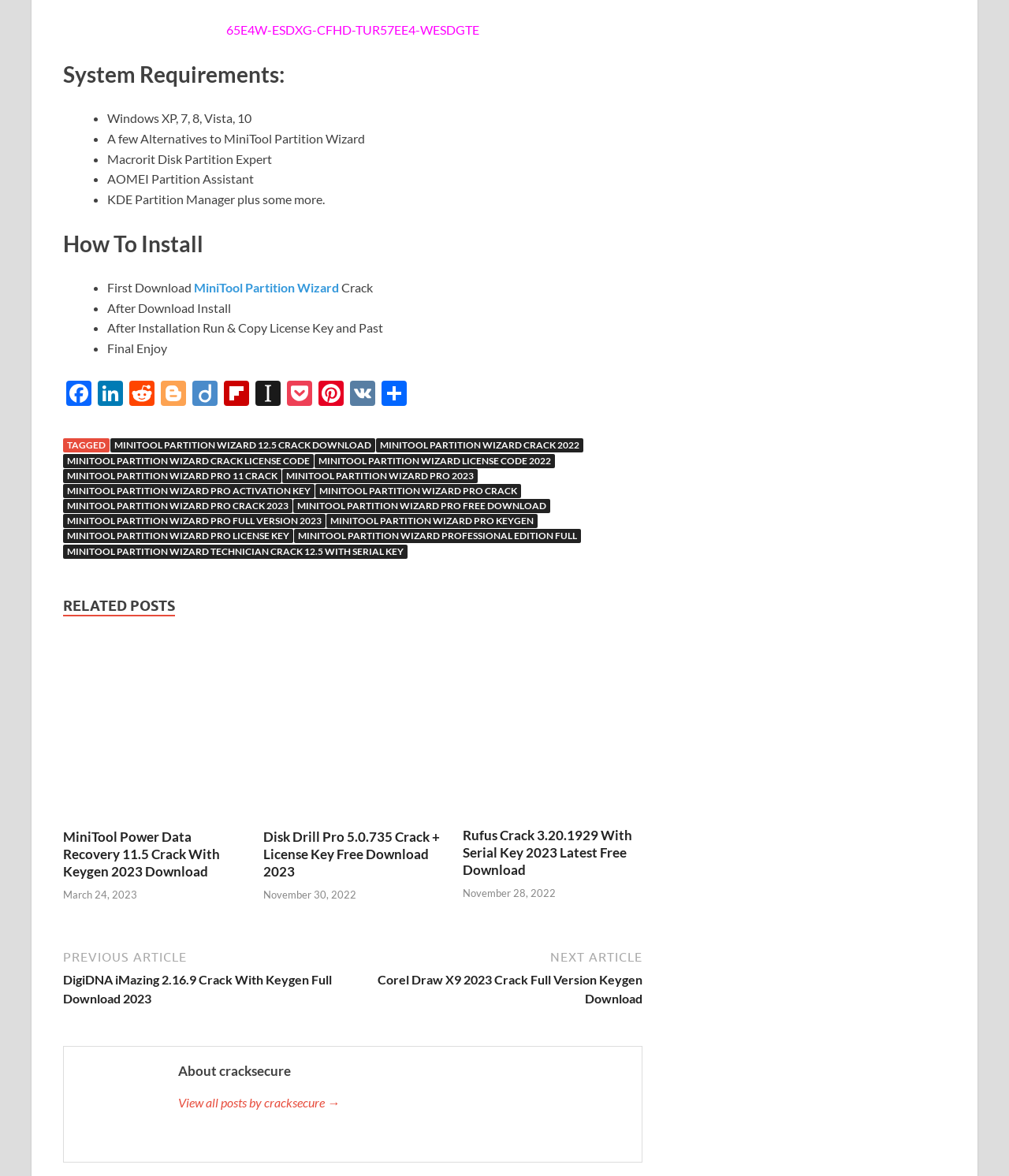Pinpoint the bounding box coordinates of the element to be clicked to execute the instruction: "Download MiniTool Partition Wizard".

[0.192, 0.238, 0.336, 0.251]